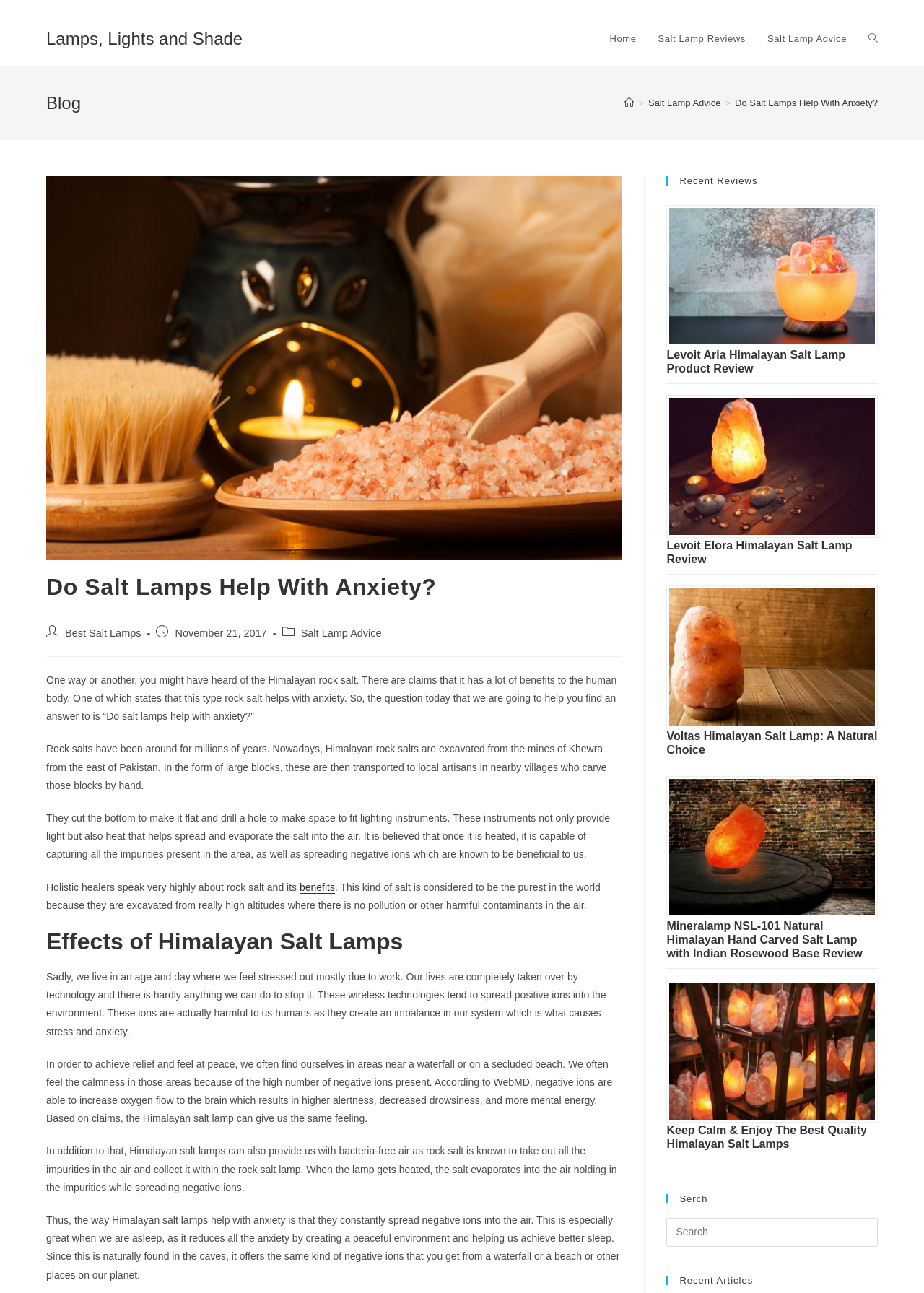Identify the bounding box coordinates for the element you need to click to achieve the following task: "Check out the 'Salt Lamp Reviews' page". The coordinates must be four float values ranging from 0 to 1, formatted as [left, top, right, bottom].

[0.7, 0.009, 0.819, 0.051]